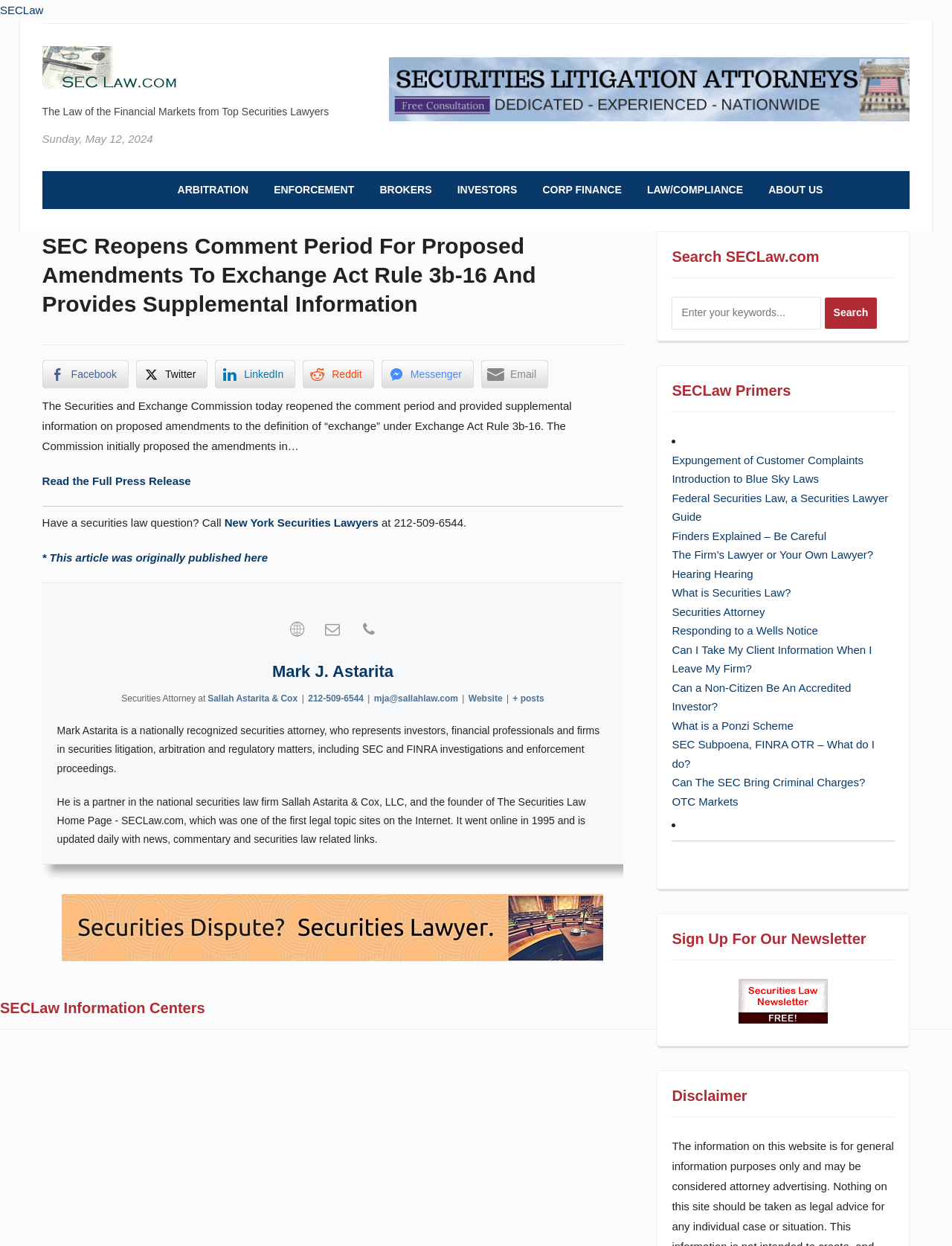Please provide a comprehensive answer to the question based on the screenshot: How many social media share buttons are there?

I counted the social media share buttons below the article, which are Facebook Share, Twitter Share, LinkedIn Share, Reddit Share, Facebook Messenger Share, and Share through Email.